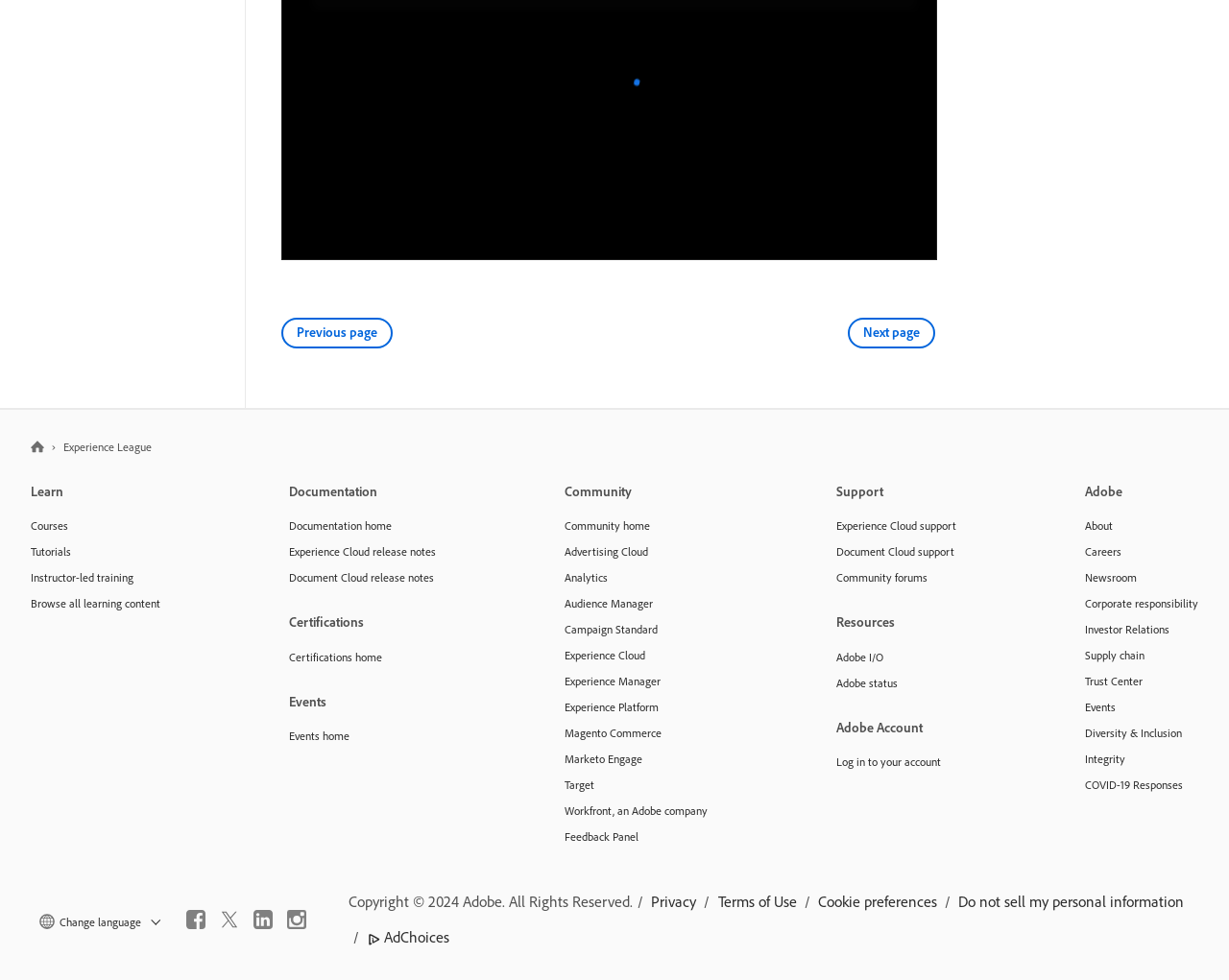Locate the bounding box coordinates of the element that needs to be clicked to carry out the instruction: "View Adobe's About page". The coordinates should be given as four float numbers ranging from 0 to 1, i.e., [left, top, right, bottom].

[0.883, 0.523, 0.975, 0.55]